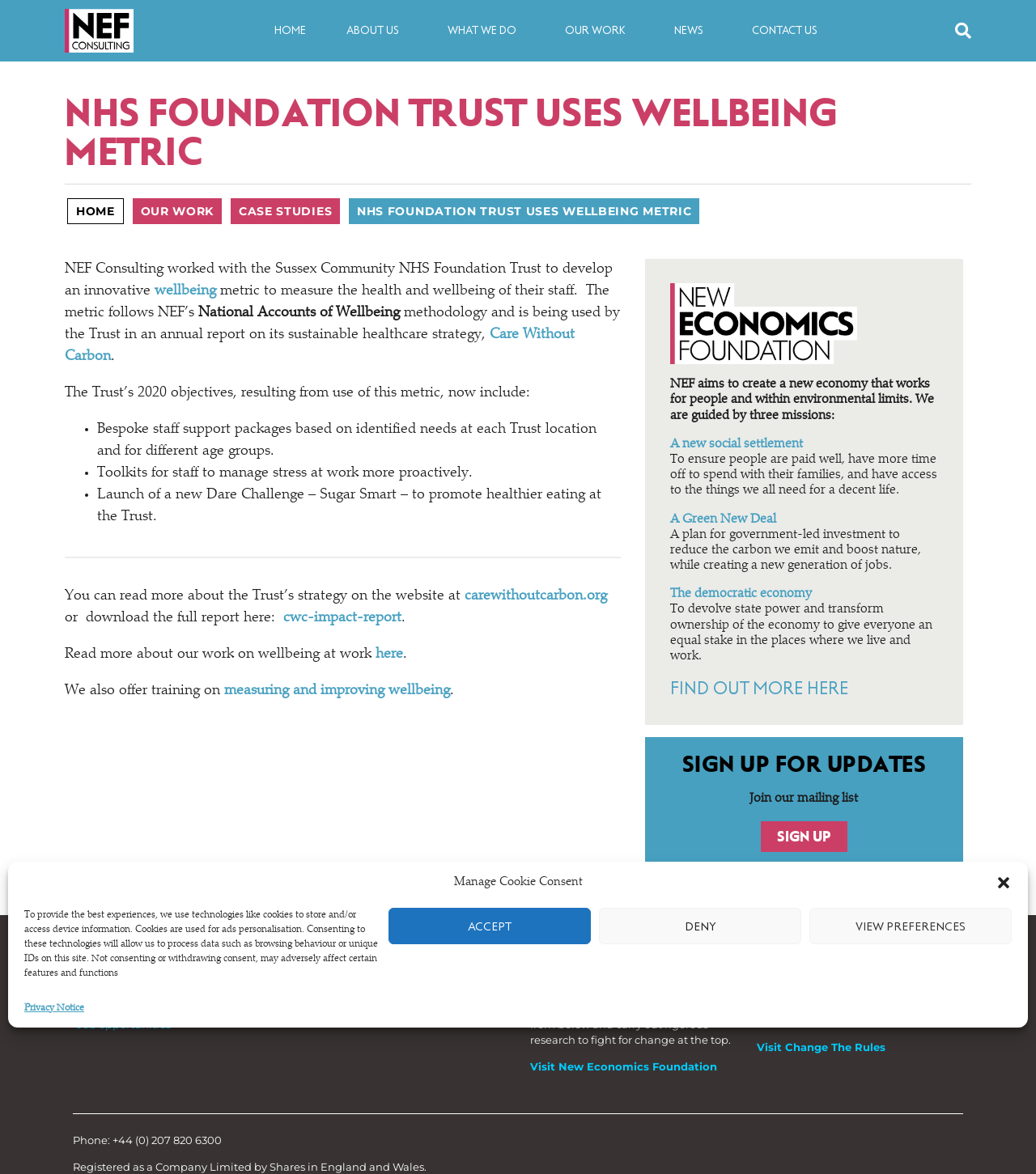Identify and generate the primary title of the webpage.

NHS FOUNDATION TRUST USES WELLBEING METRIC